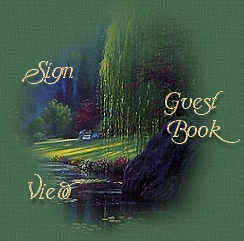Offer a detailed explanation of the image.

This charming image invites visitors to engage with a serene landscape, featuring lush greenery and a tranquil water scene. The soft, muted colors evoke a sense of peace, complemented by elegant, flowing text that reads "Sign," "Guest Book," and "View." The surrounding design suggests a welcoming atmosphere, perfect for a guest book where visitors can share their thoughts or memories. The overall aesthetic merges nature’s beauty with a personal touch, creating a warm and inviting digital space for reflection and connection.